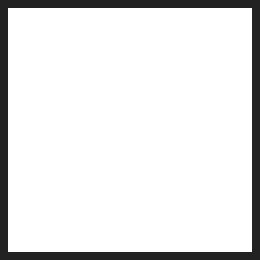Provide a comprehensive description of the image.

The image features a blank white canvas, which appears to serve as a visual placeholder for a promotional section related to email sign-ups on the webpage. Surrounding this image, there are contextual elements inviting users to join a community exceeding 100,000 members. This call to action emphasizes the inclusion of readers in sharing ideas, particularly focusing on creative activities like crafting, supported by various resources such as constellation maps and printables. Overall, the image complements the site's interactive features, encouraging engagement through a sign-up process.